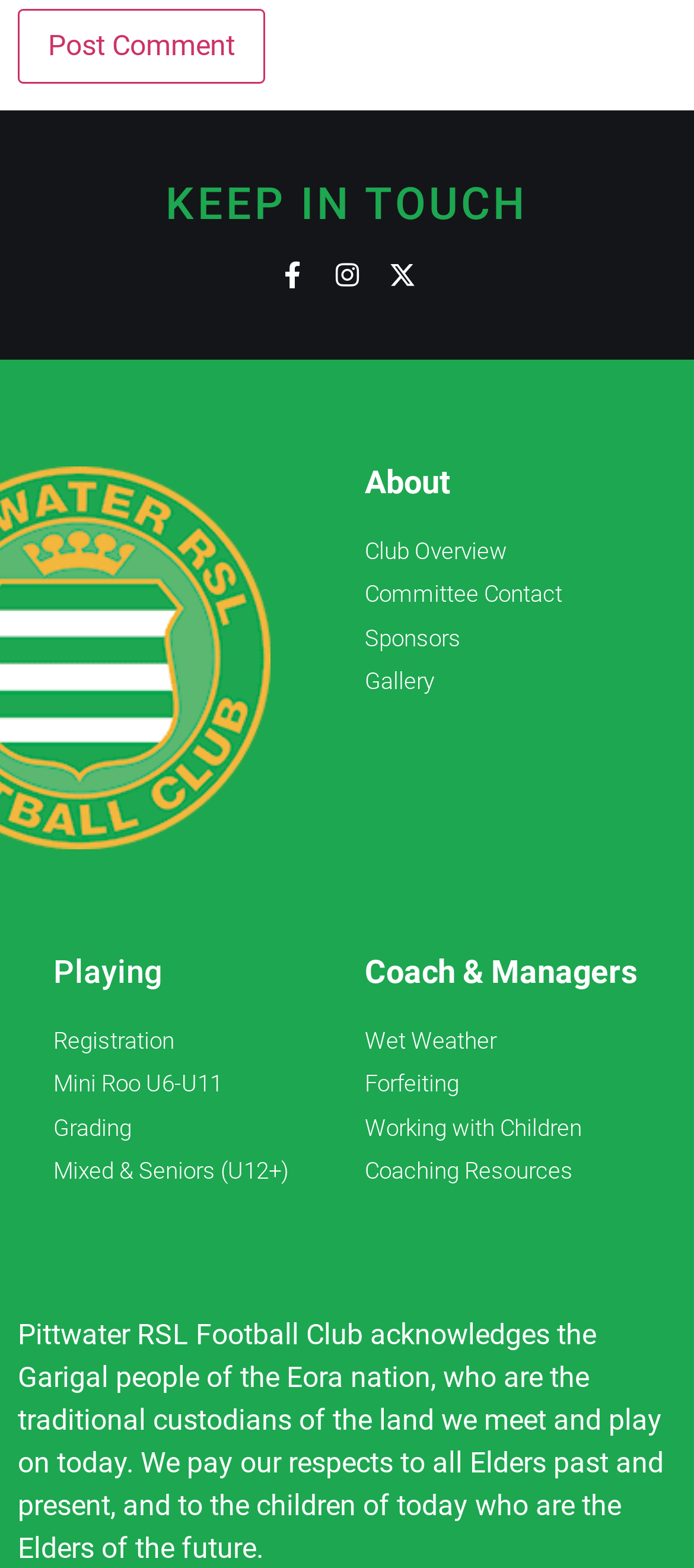Could you find the bounding box coordinates of the clickable area to complete this instruction: "Click the Post Comment button"?

[0.026, 0.006, 0.382, 0.054]